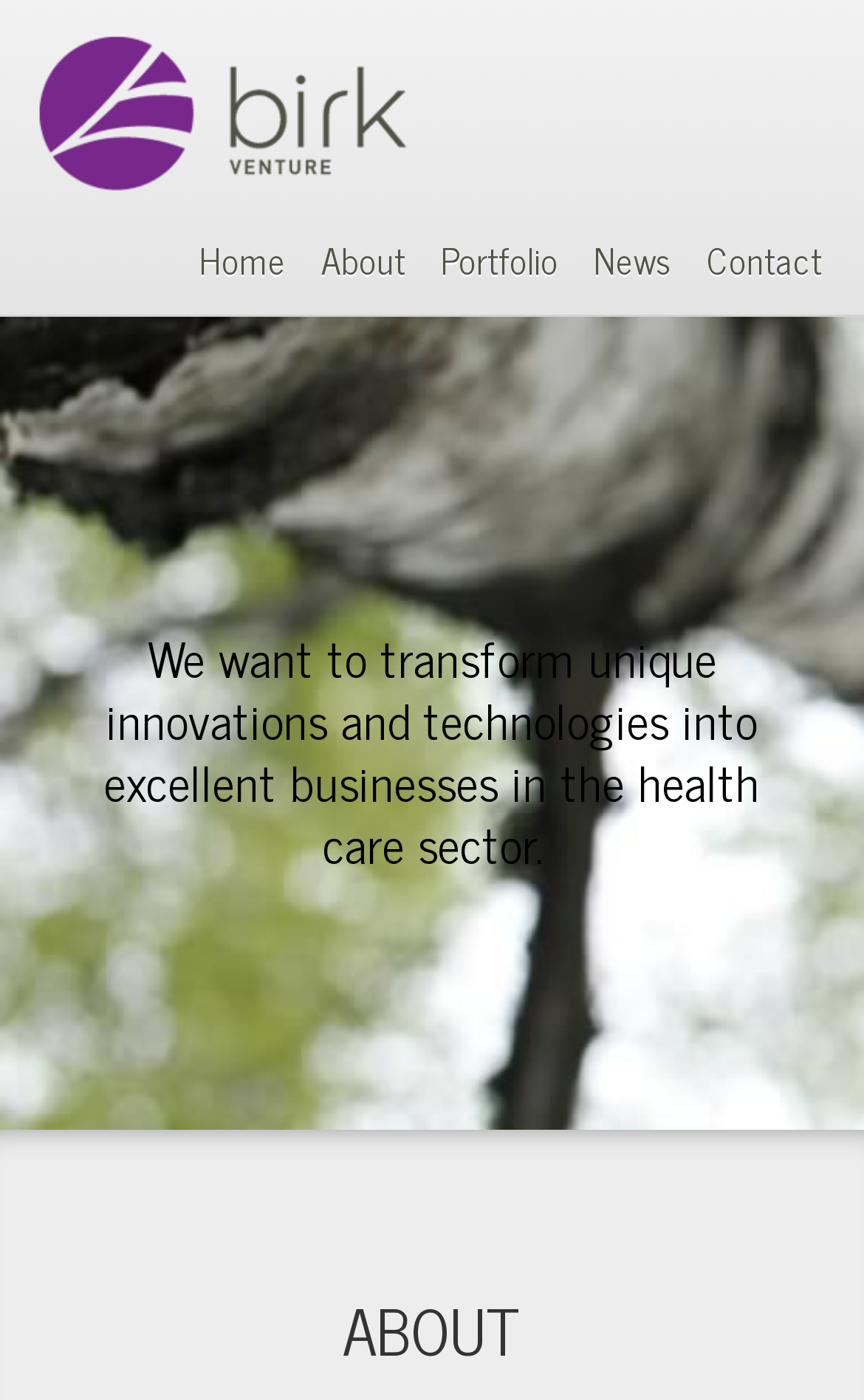Highlight the bounding box of the UI element that corresponds to this description: "title="facebook(另開視窗)"".

None